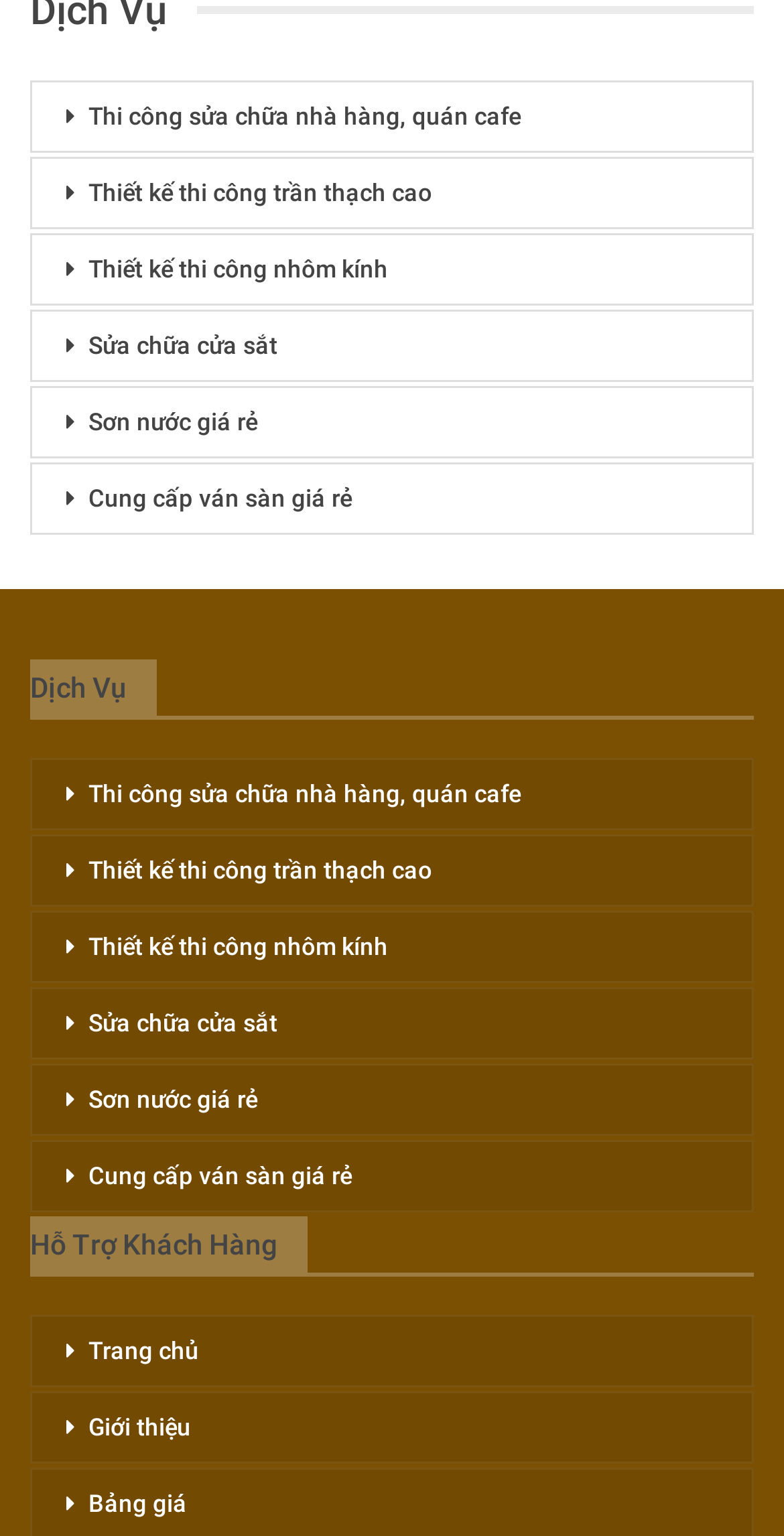Please analyze the image and give a detailed answer to the question:
How many links are listed under the 'Footer - Column 1 Sidebar' section?

There are nine links listed under the 'Footer - Column 1 Sidebar' section, including six services, a link to the homepage, and a link to the introduction.